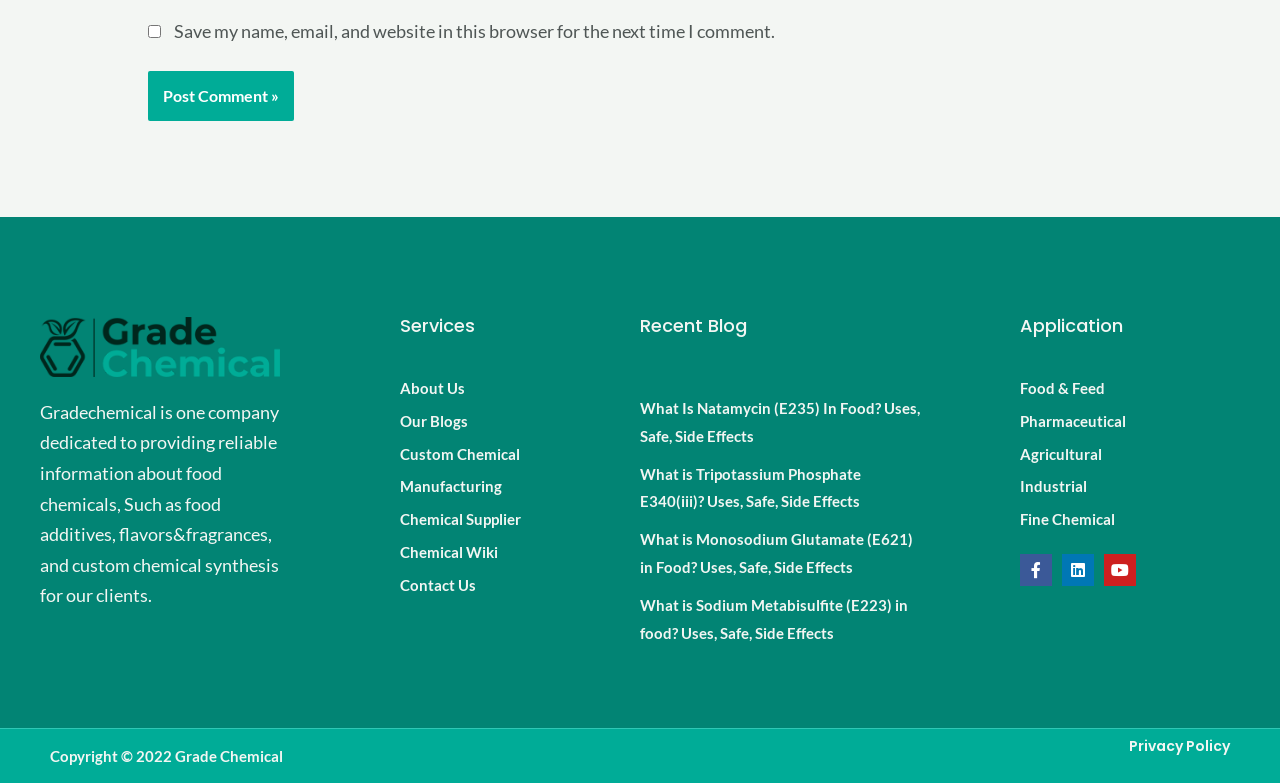Locate the bounding box coordinates of the element you need to click to accomplish the task described by this instruction: "Visit the 'About Us' page".

[0.312, 0.479, 0.5, 0.514]